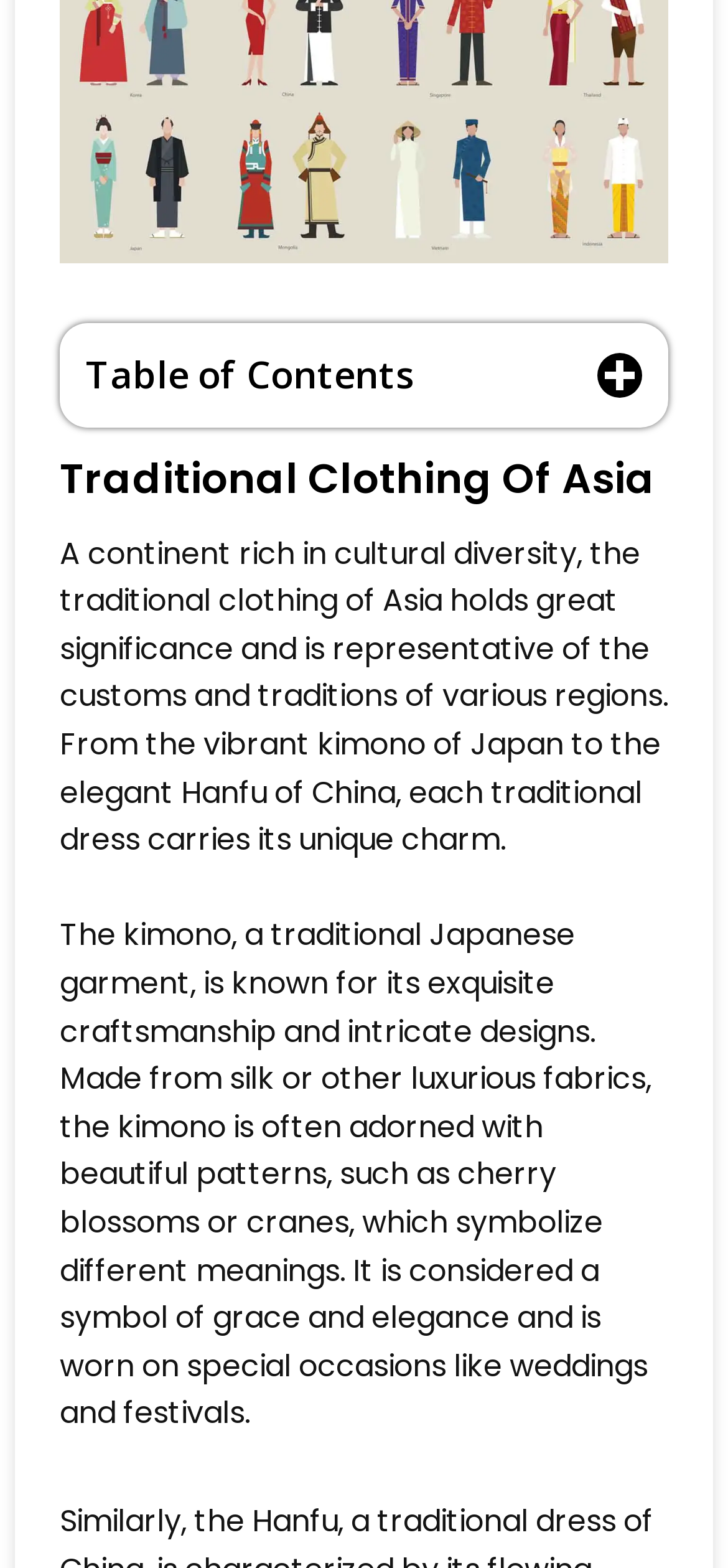Identify the bounding box for the given UI element using the description provided. Coordinates should be in the format (top-left x, top-left y, bottom-right x, bottom-right y) and must be between 0 and 1. Here is the description: FAQs

[0.118, 0.702, 0.213, 0.727]